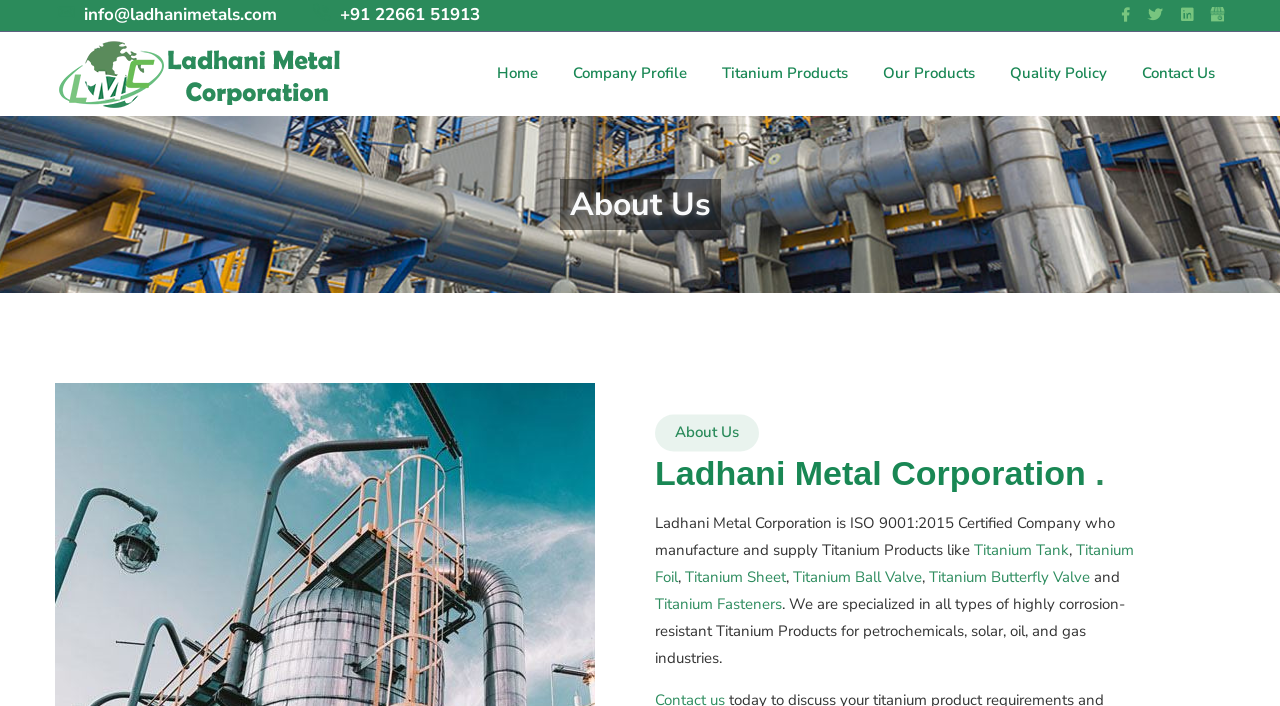Please predict the bounding box coordinates (top-left x, top-left y, bottom-right x, bottom-right y) for the UI element in the screenshot that fits the description: Uncategorized

None